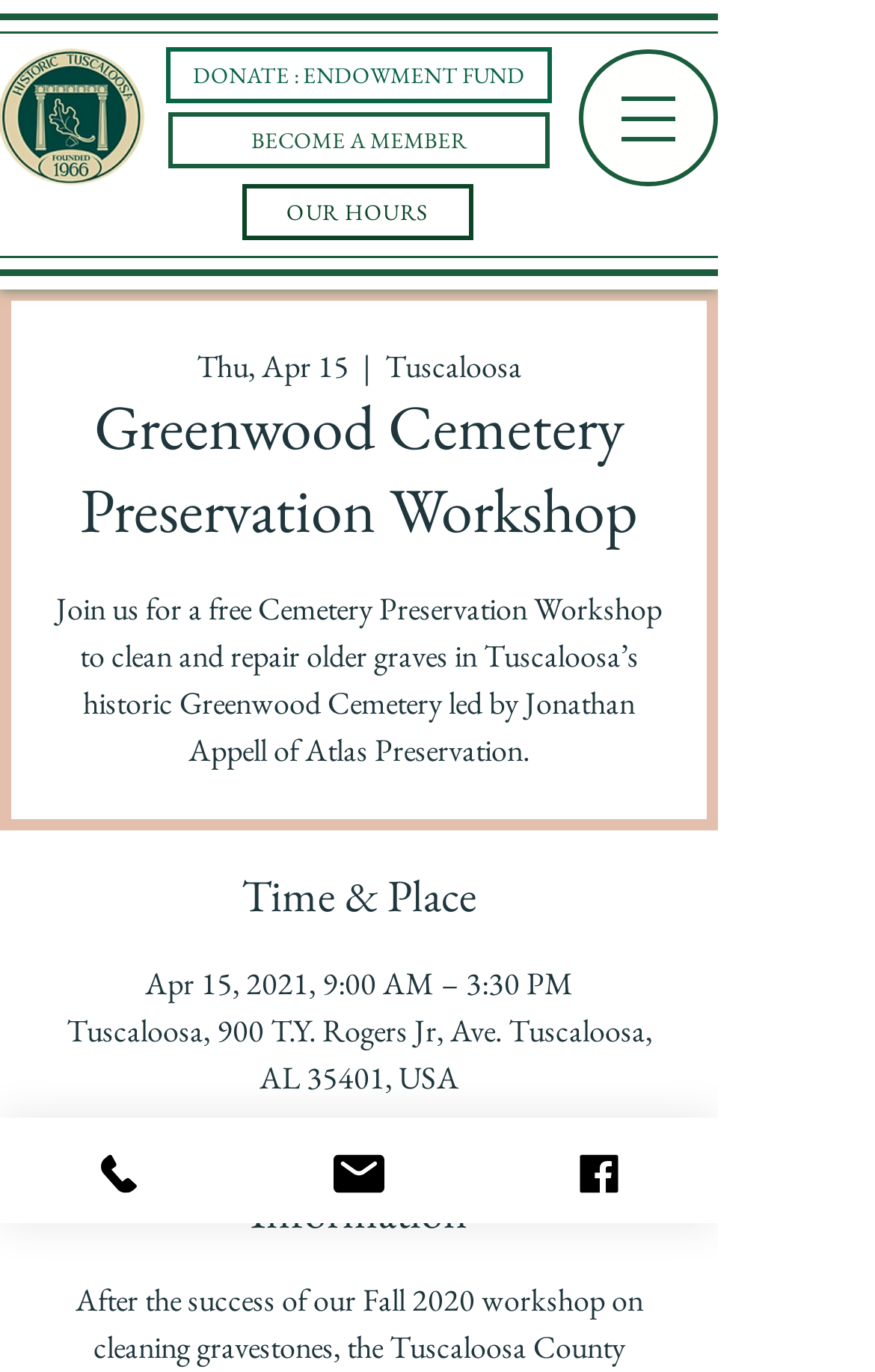Respond to the question below with a single word or phrase: What is the name of the cemetery?

Greenwood Cemetery